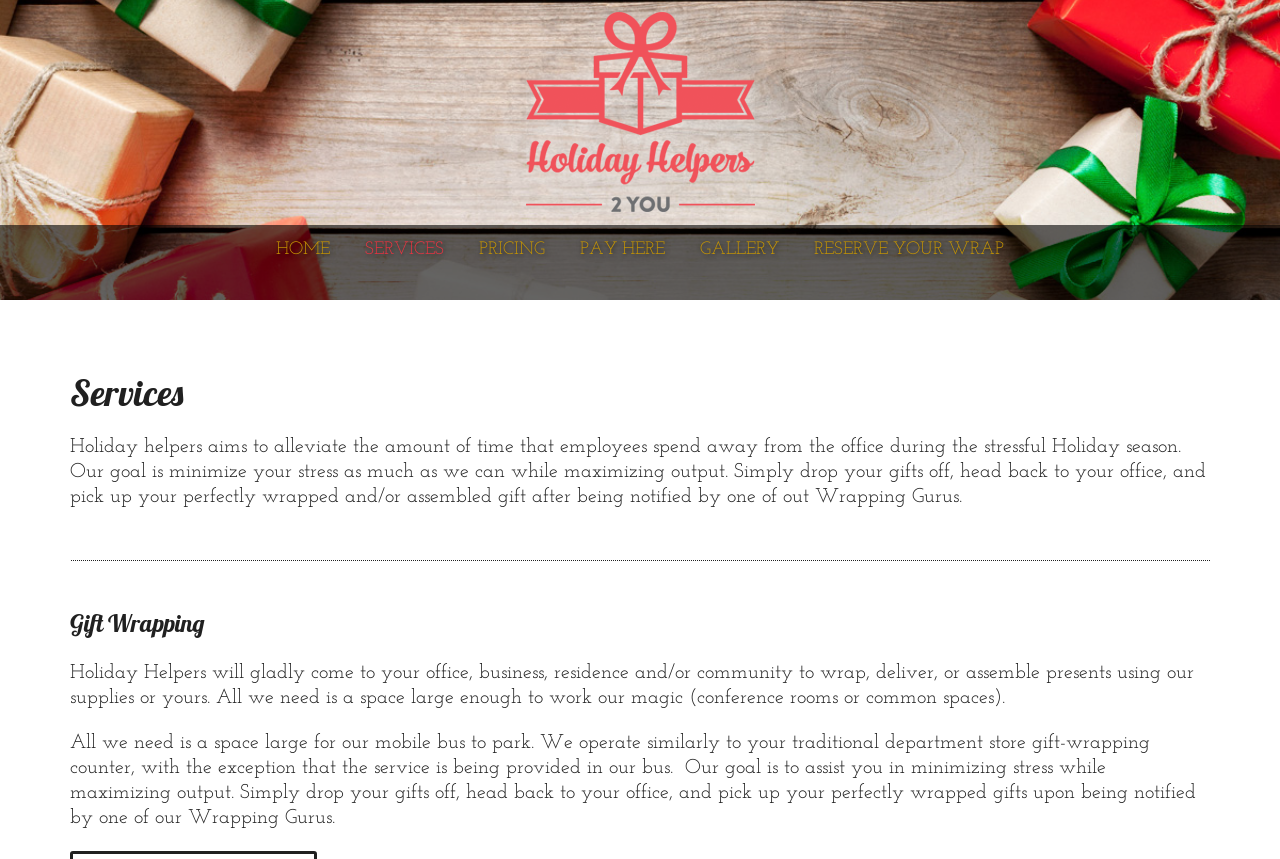What is required for Holiday Helpers to work their magic?
Based on the visual information, provide a detailed and comprehensive answer.

According to the webpage, all Holiday Helpers need is a space large enough to work their magic, such as a conference room or common space, and for their mobile bus to park.